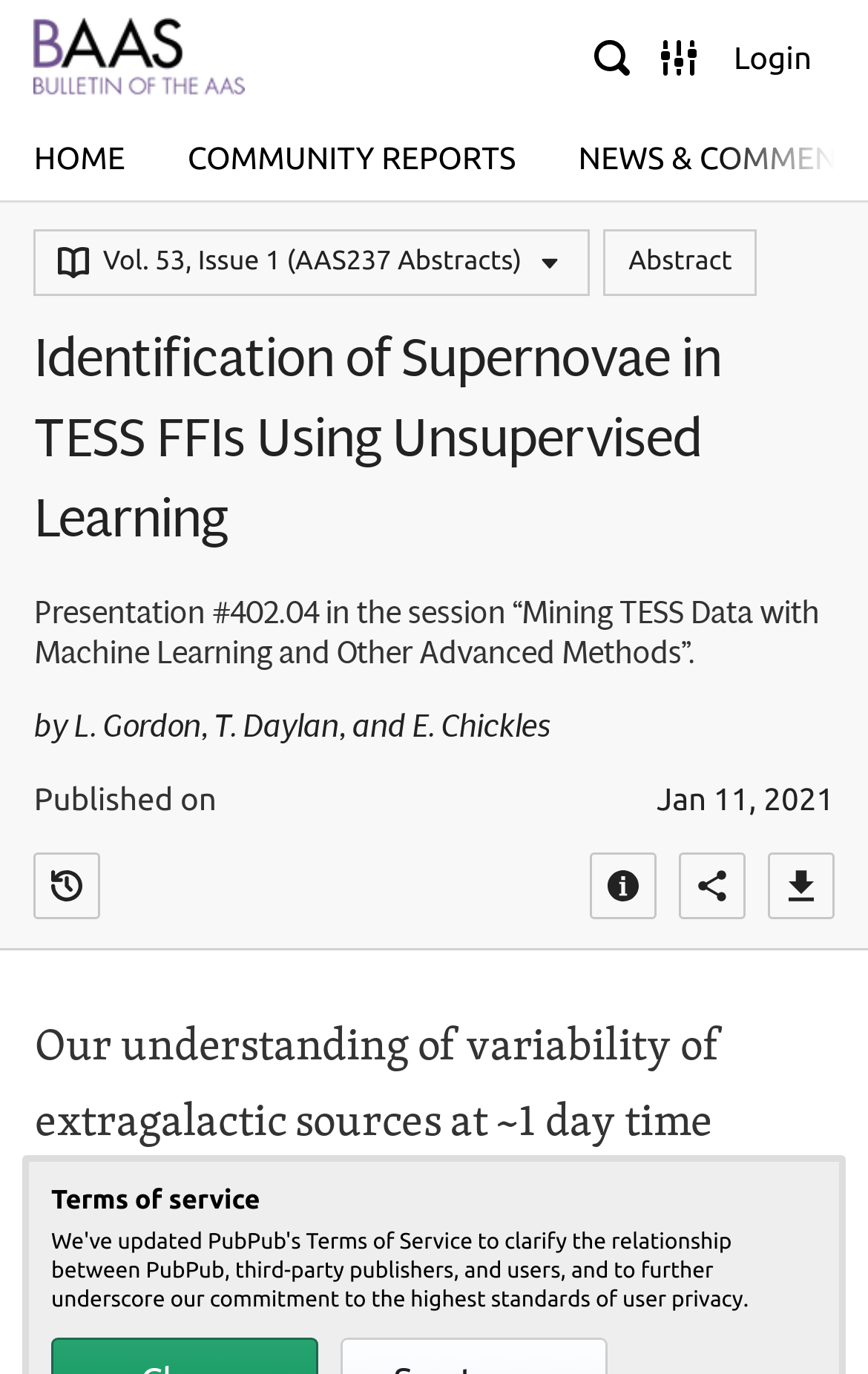Can you determine the bounding box coordinates of the area that needs to be clicked to fulfill the following instruction: "Change Quantity"?

None